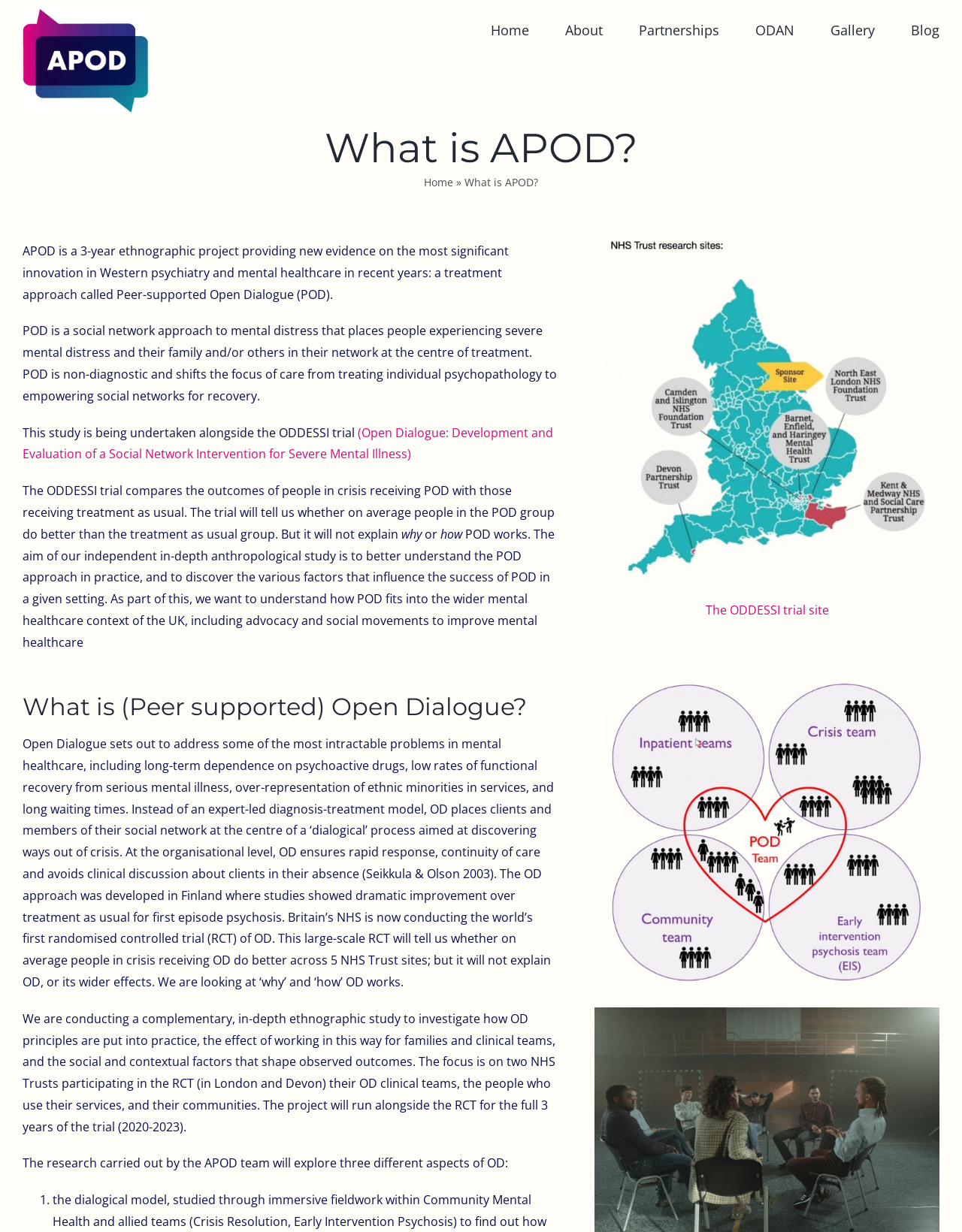Please locate the clickable area by providing the bounding box coordinates to follow this instruction: "Share to Twitter".

None